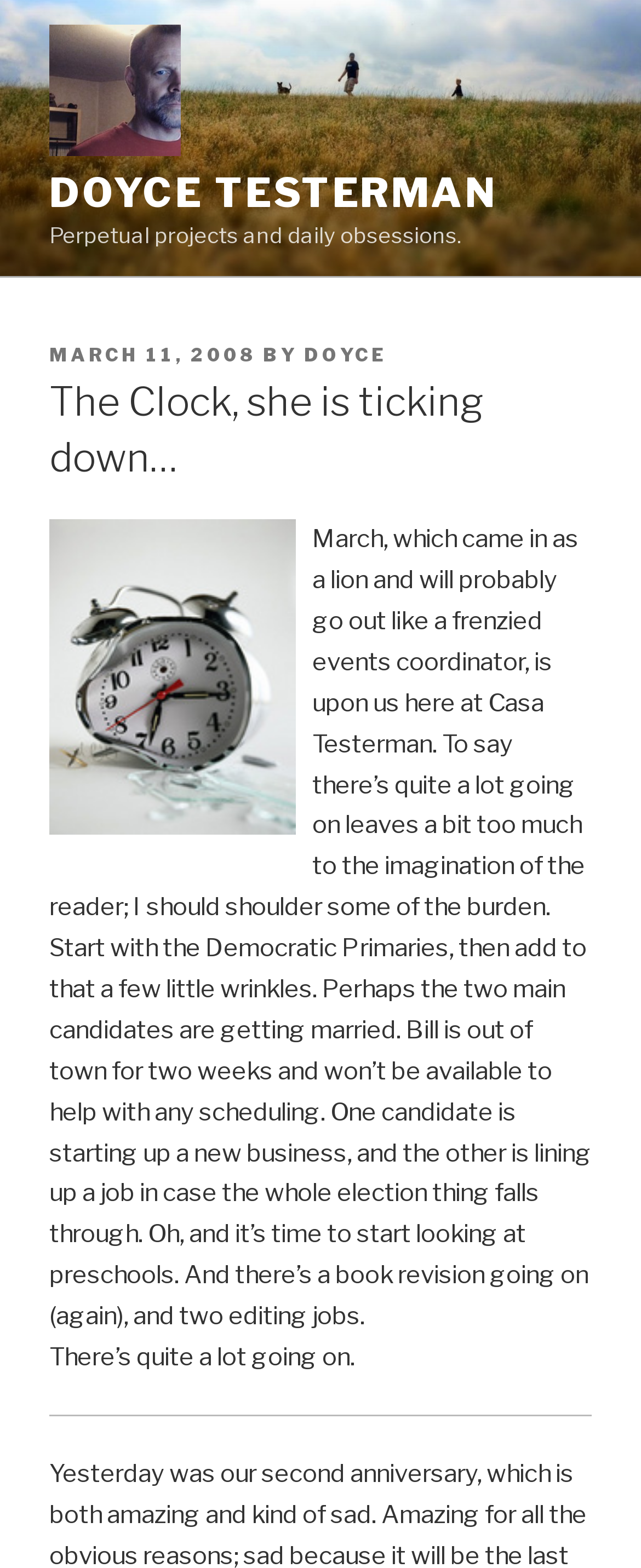Find and provide the bounding box coordinates for the UI element described with: "Doyce Testerman".

[0.077, 0.108, 0.776, 0.138]